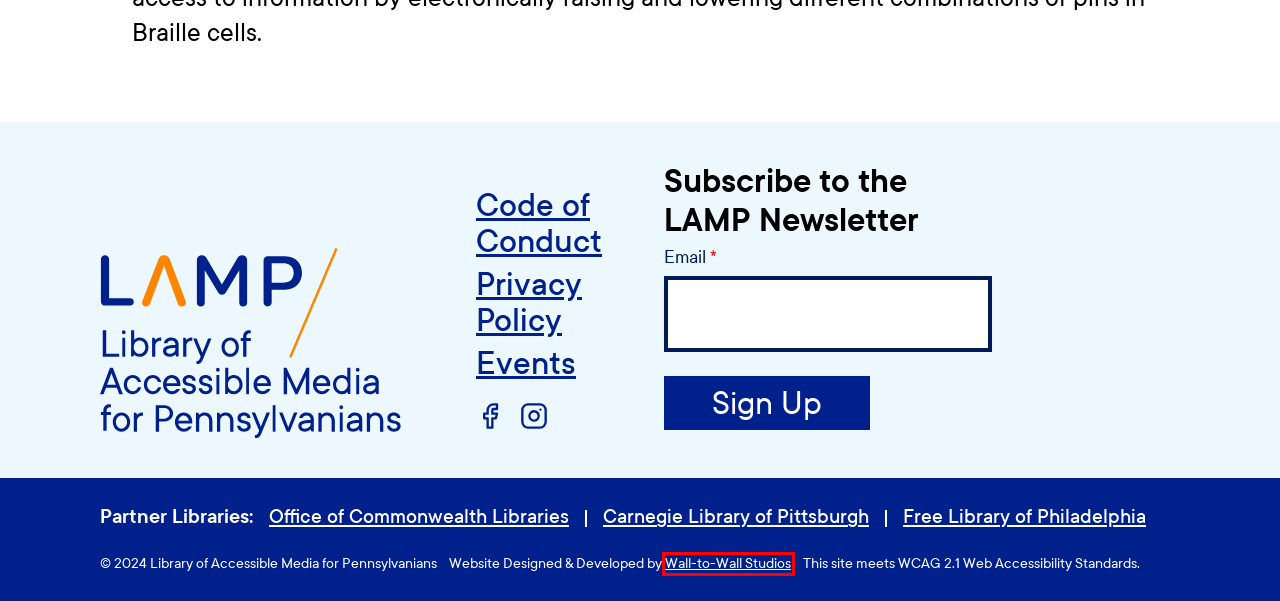Given a screenshot of a webpage with a red bounding box highlighting a UI element, determine which webpage description best matches the new webpage that appears after clicking the highlighted element. Here are the candidates:
A. Reader Advisors | LAMP
B. Outreach | LAMP
C. Youth Services | LAMP
D. Code of Conduct | LAMP
E. Wall-to-Wall Studios - A Brand Design Agency
F. Recommend a Book | LAMP
G. Free Library of Philadelphia
H. The Office of Commonwealth Libraries

E